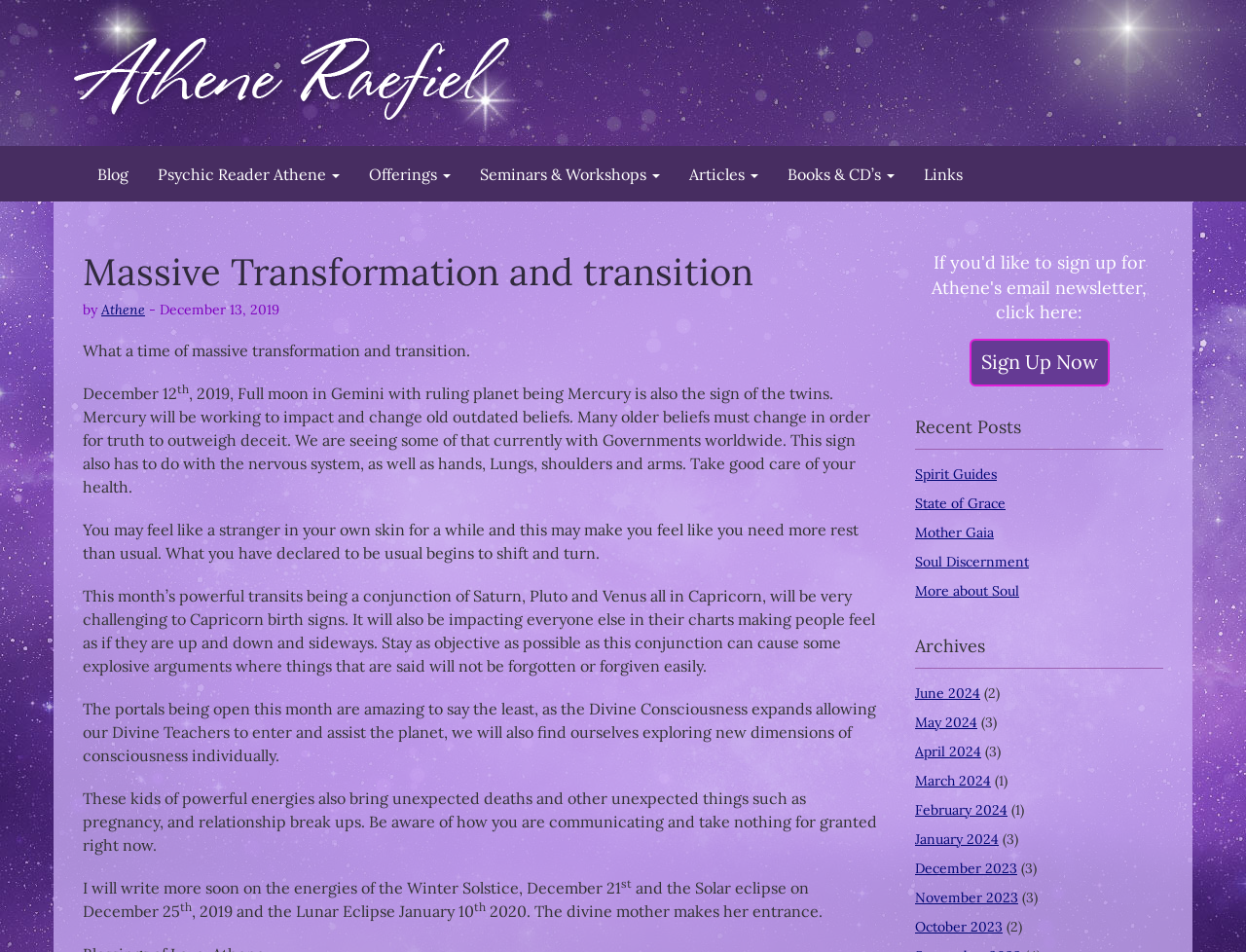Identify and provide the title of the webpage.

Massive Transformation and transition